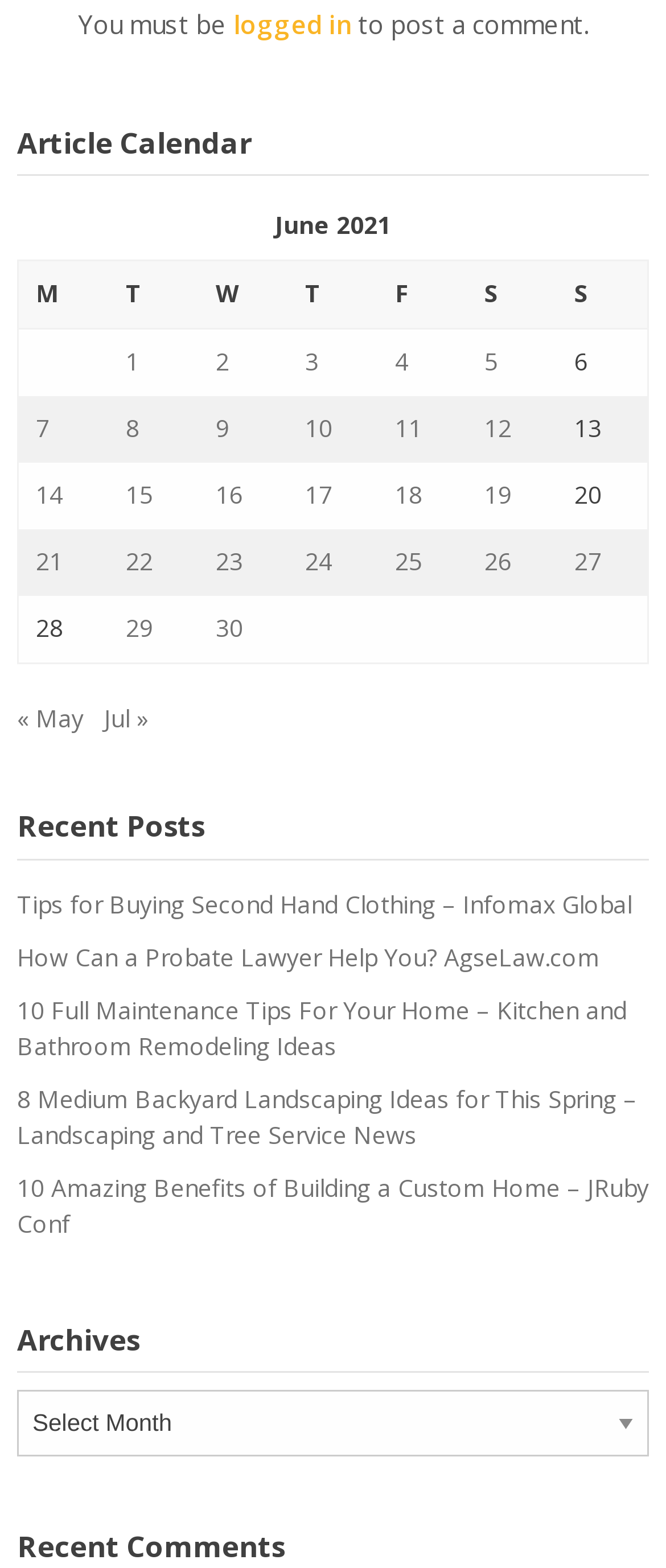Find the bounding box coordinates for the area that should be clicked to accomplish the instruction: "view article calendar".

[0.026, 0.077, 0.974, 0.112]